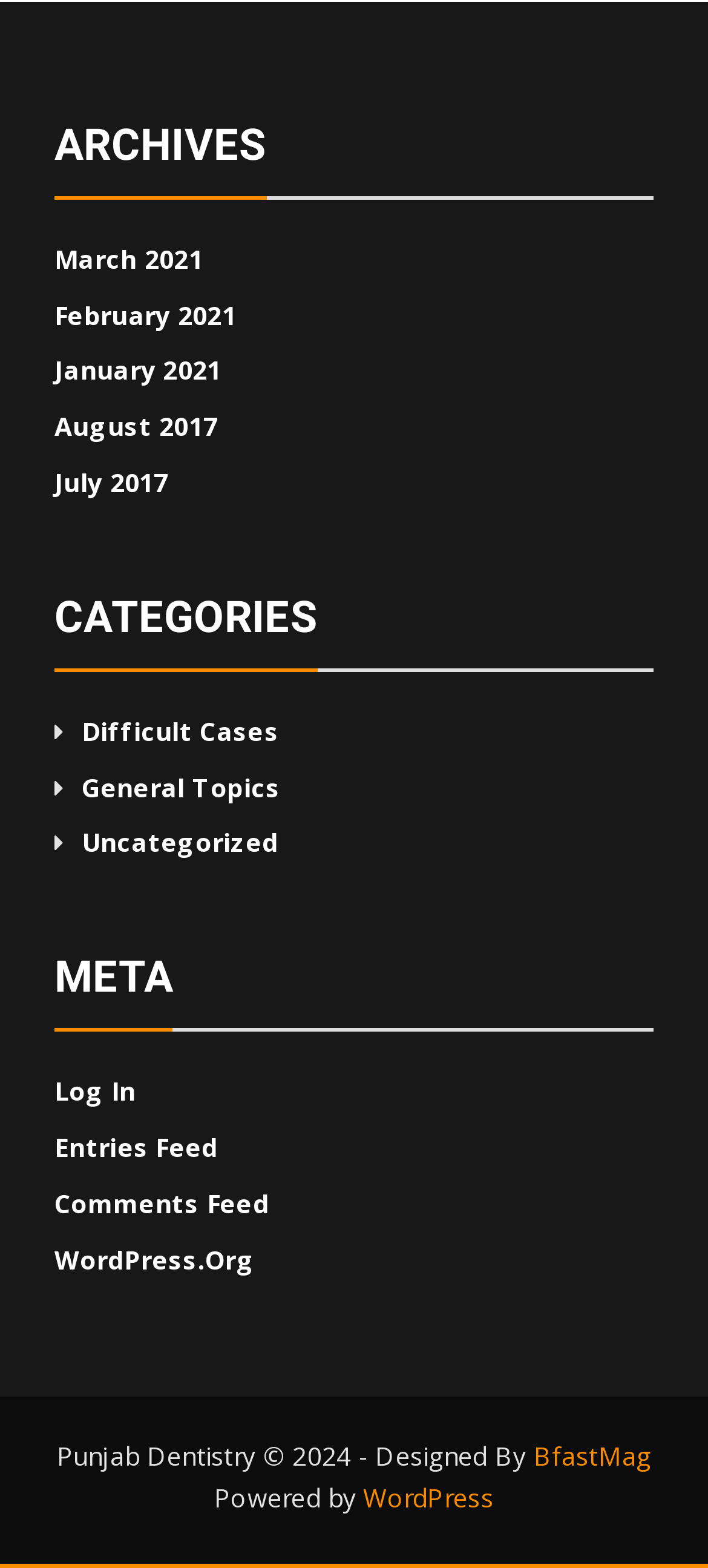What is the purpose of the 'Log In' link?
Using the visual information from the image, give a one-word or short-phrase answer.

To log in to the website